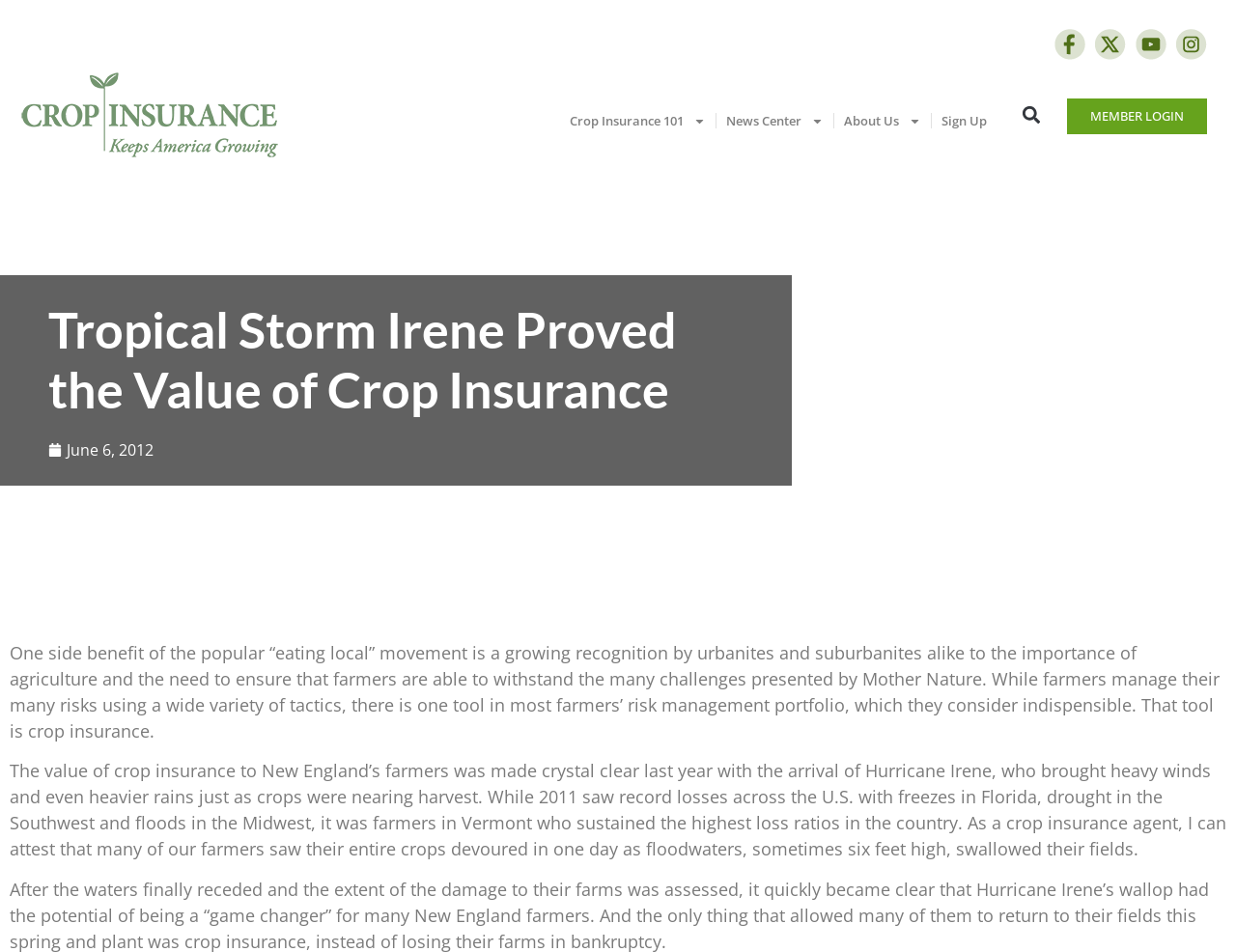Please determine the bounding box coordinates for the element with the description: "Crop Insurance 101".

[0.453, 0.103, 0.579, 0.15]